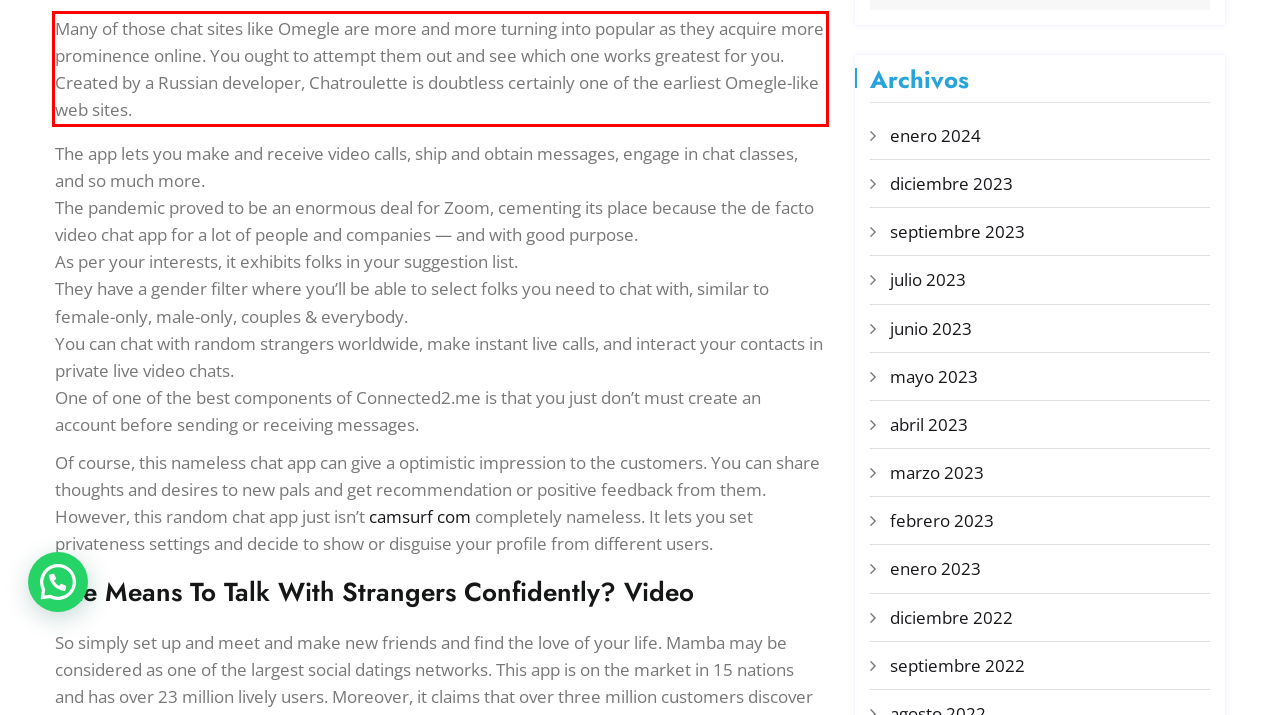Analyze the red bounding box in the provided webpage screenshot and generate the text content contained within.

Many of those chat sites like Omegle are more and more turning into popular as they acquire more prominence online. You ought to attempt them out and see which one works greatest for you. Created by a Russian developer, Chatroulette is doubtless certainly one of the earliest Omegle-like web sites.